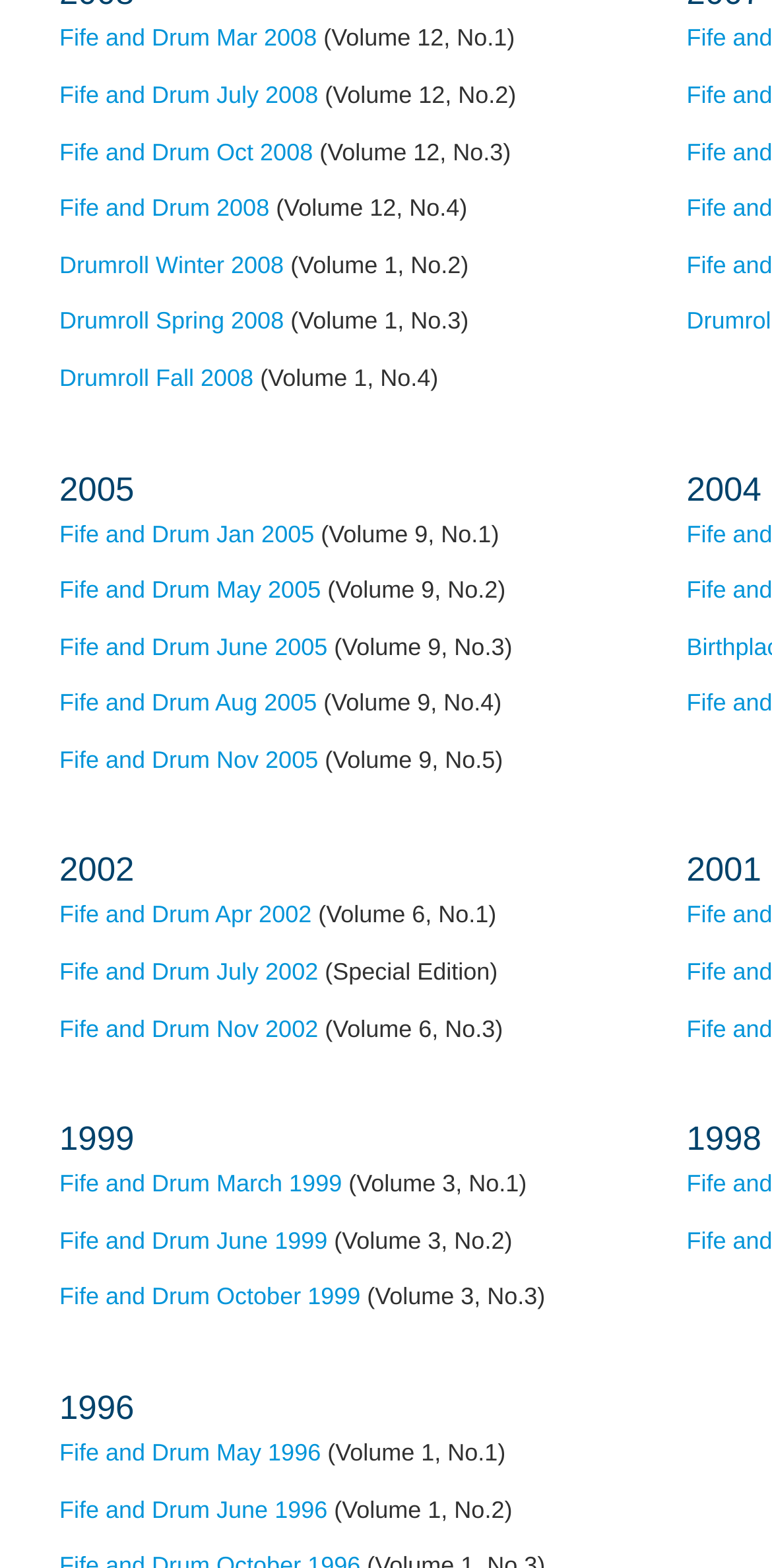Provide the bounding box for the UI element matching this description: "Fife and Drum 2008".

[0.077, 0.124, 0.349, 0.142]